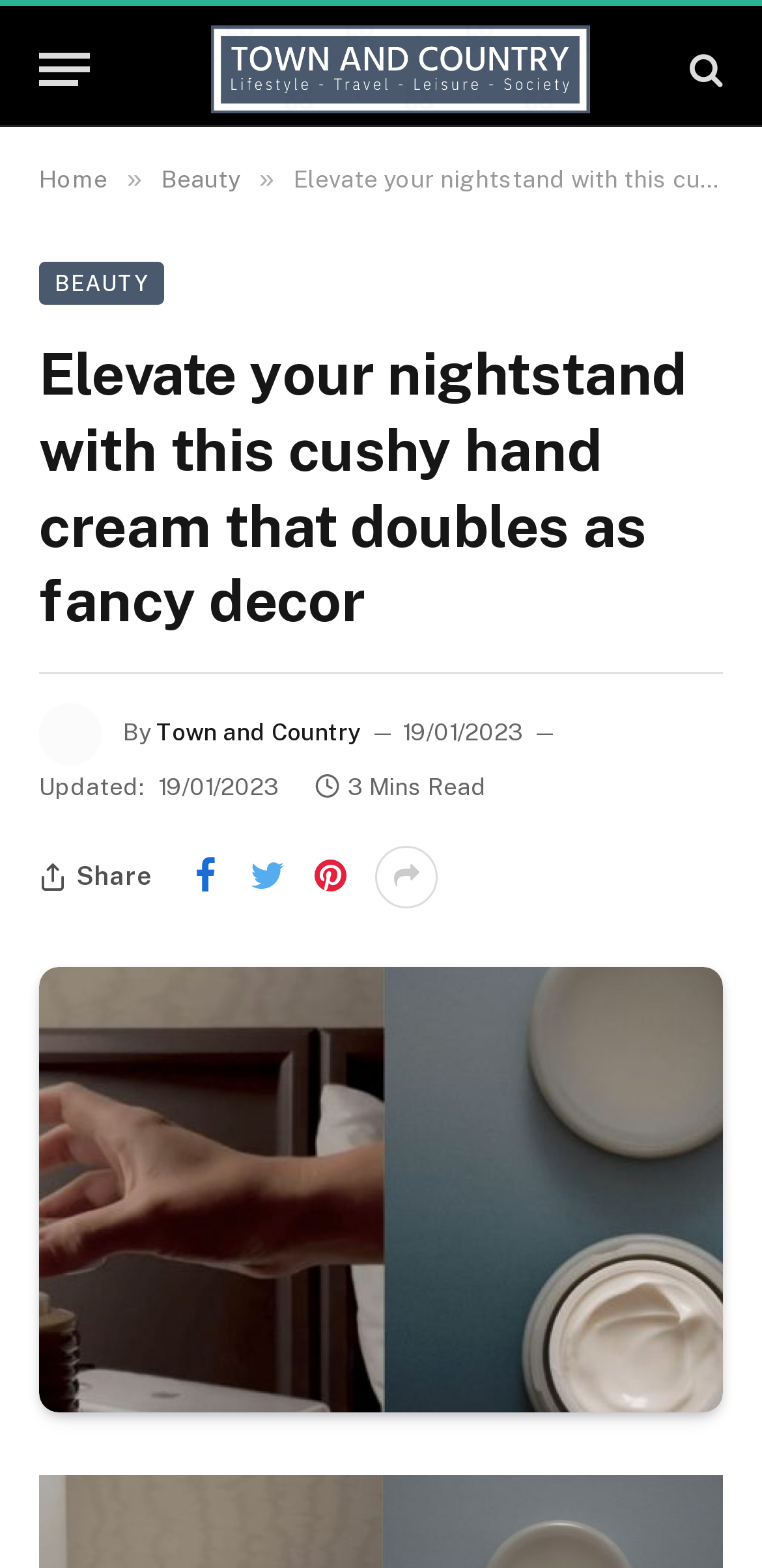What is the date of the article update?
Answer the question with a thorough and detailed explanation.

I found the answer by examining the time element with the text '19/01/2023' which is the date of the article's update.